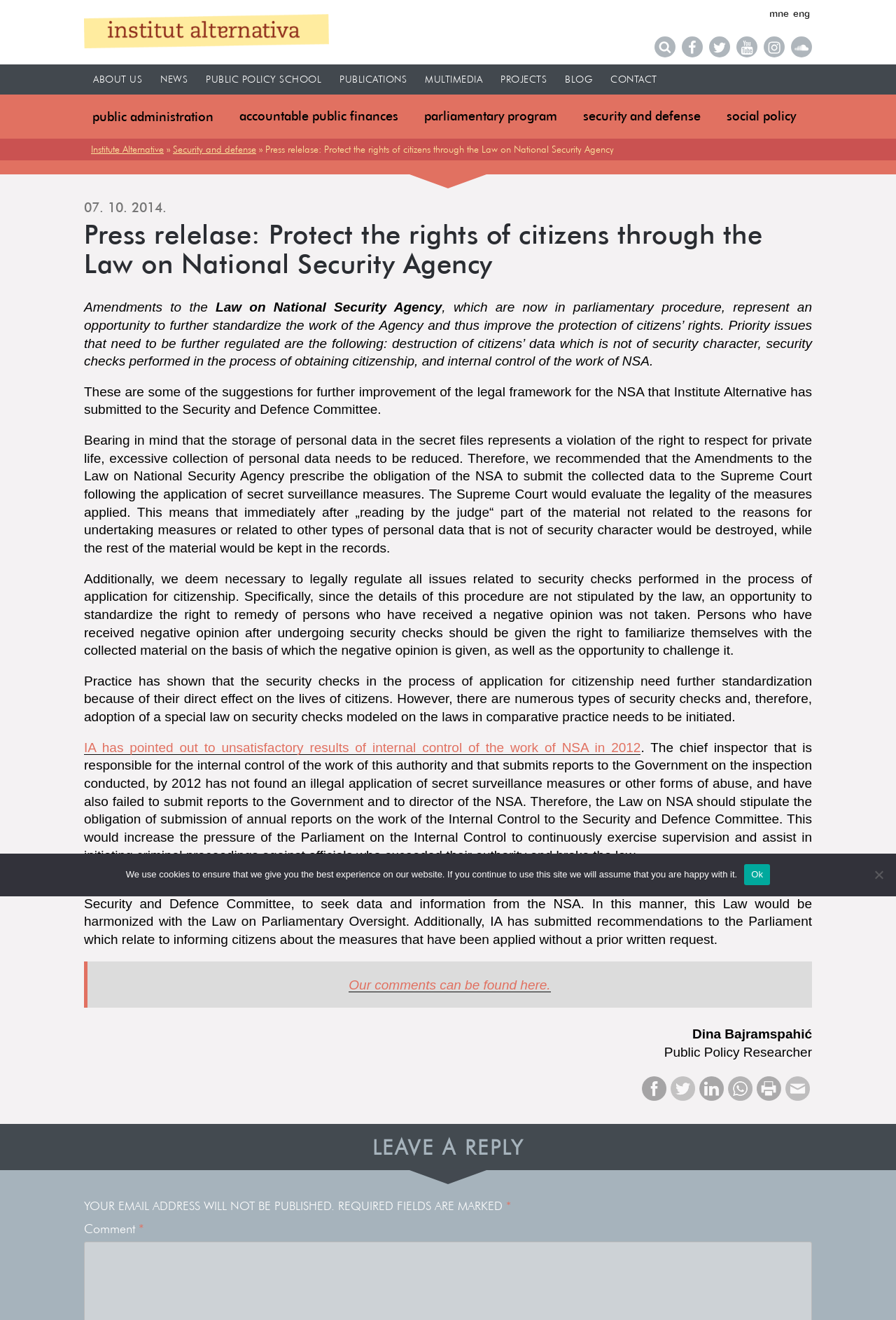Based on what you see in the screenshot, provide a thorough answer to this question: Who is the author of the article?

The author of the article is mentioned at the end of the article, where it is written as 'Dina Bajramspahić, Public Policy Researcher'.